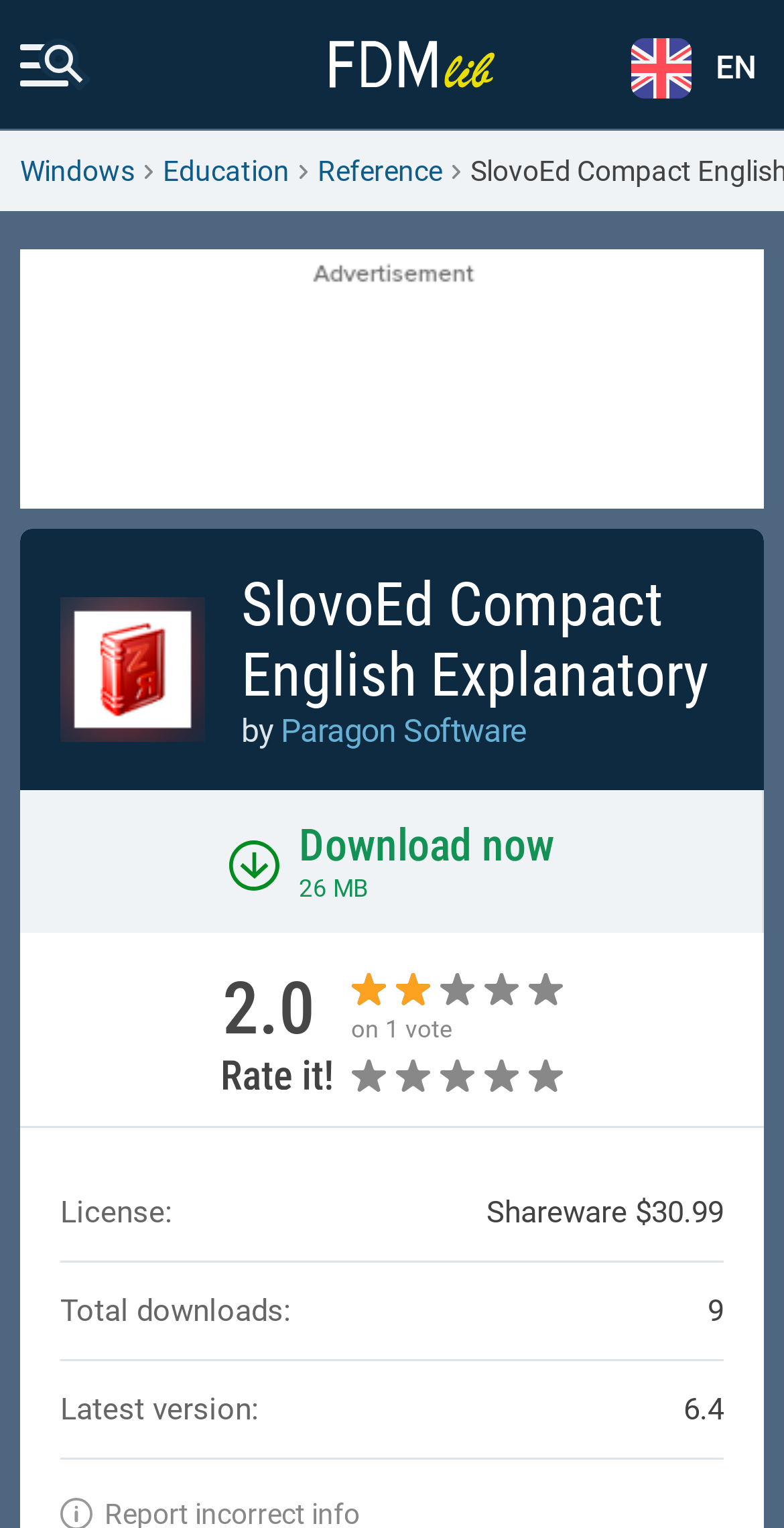Answer the question with a single word or phrase: 
How much does SlovoEd Compact English Explanatory cost?

$30.99